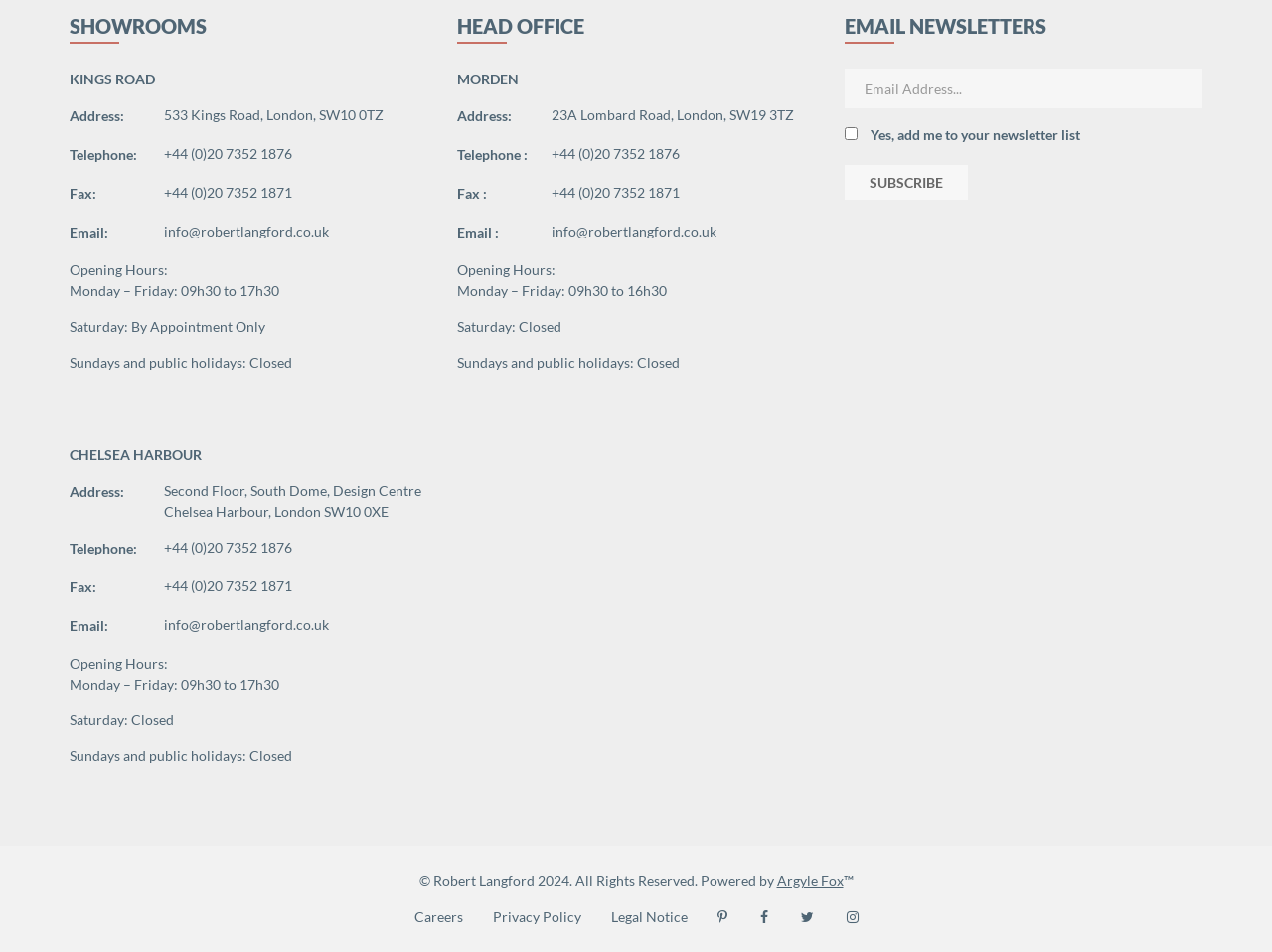What are the opening hours of the HEAD OFFICE?
Look at the image and answer the question with a single word or phrase.

Monday – Friday: 09h30 to 16h30